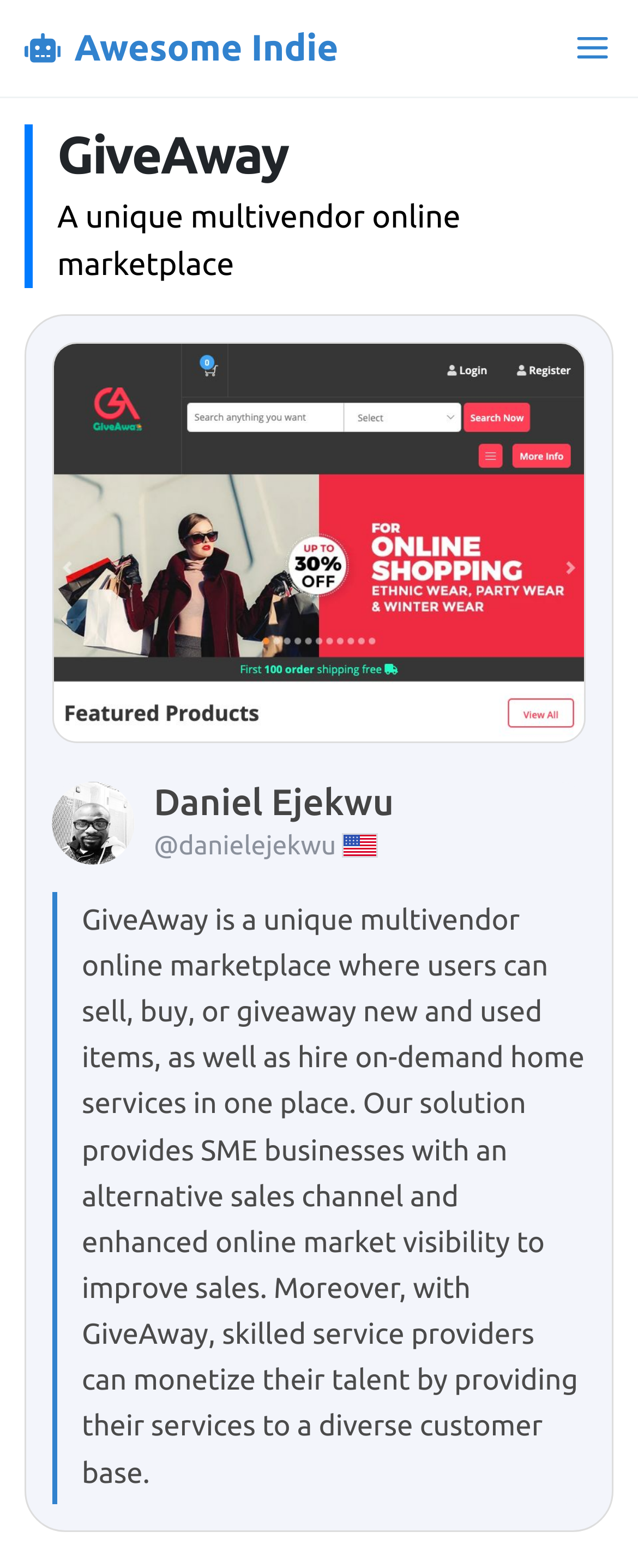Provide a thorough description of the webpage you see.

The webpage is a marketplace platform called GiveAway, which allows users to sell, buy, or giveaway new and used items, as well as hire on-demand home services. At the top left corner, there is a link to "Awesome Indie" accompanied by a small image. On the top right corner, there is a button with an image inside. 

Below the button, the GiveAway logo is displayed prominently, followed by a heading that reads "GiveAway" and a subheading that describes the platform as "A unique multivendor online marketplace". To the right of the logo, there is a screenshot of the GiveAway platform.

Further down, there is a section that appears to be about the creator of the platform, Daniel Ejekwu, with a link to his profile, an image of a United States flag, and a heading with his name. 

The main content of the page is a paragraph that describes the benefits of the GiveAway platform, including providing SME businesses with an alternative sales channel and enhanced online market visibility, as well as allowing skilled service providers to monetize their talent by offering their services to a diverse customer base.